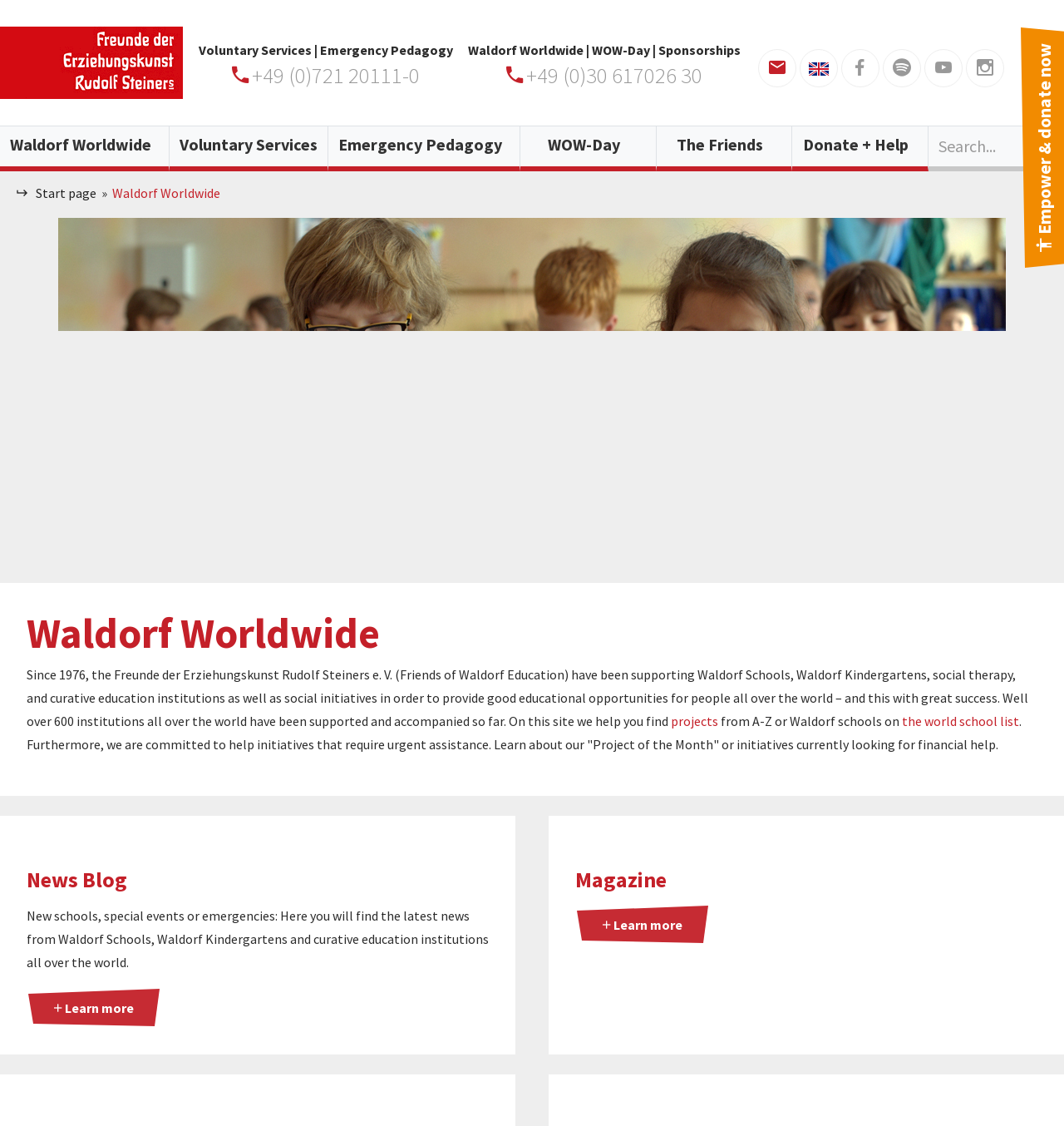Find the bounding box coordinates of the clickable area that will achieve the following instruction: "Go to the 'News Blog'".

[0.0, 0.725, 0.484, 0.745]